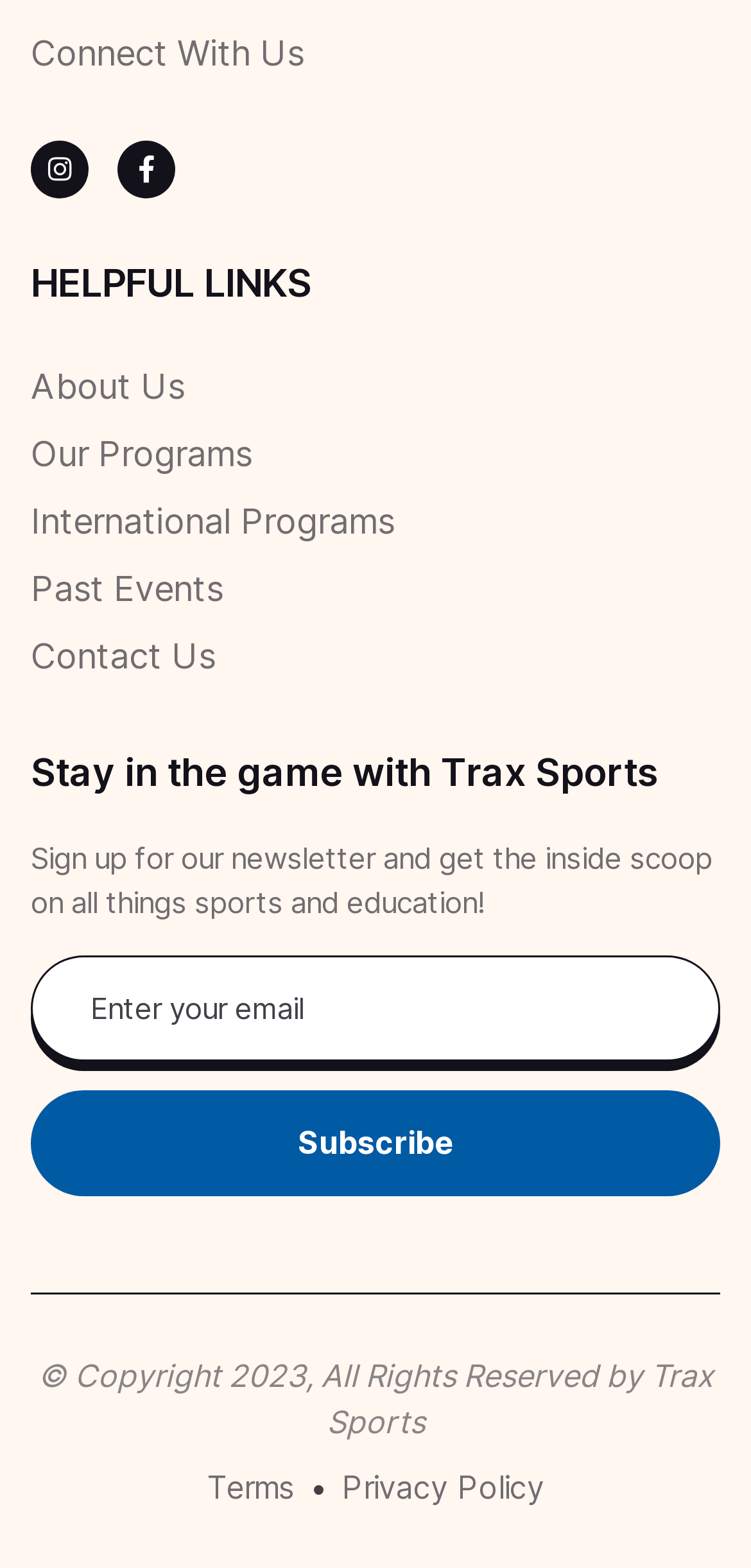Give a short answer to this question using one word or a phrase:
What is the copyright year of the webpage?

2023